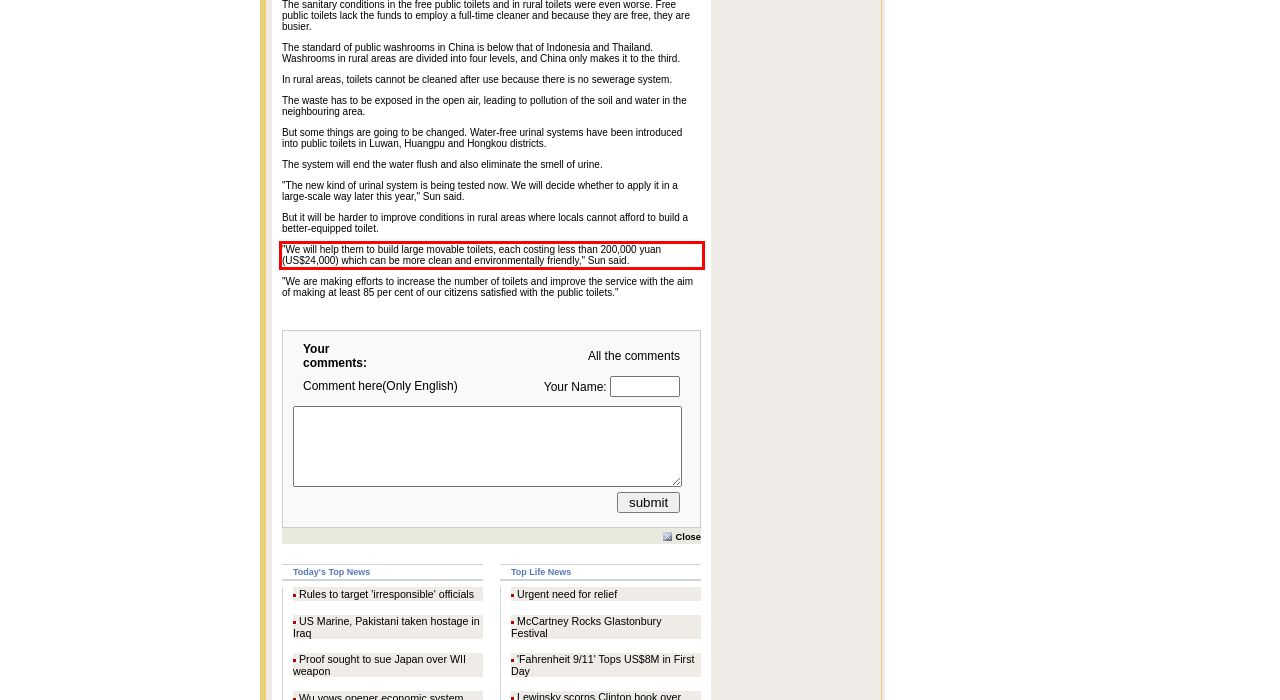Review the screenshot of the webpage and recognize the text inside the red rectangle bounding box. Provide the extracted text content.

"We will help them to build large movable toilets, each costing less than 200,000 yuan (US$24,000) which can be more clean and environmentally friendly," Sun said.